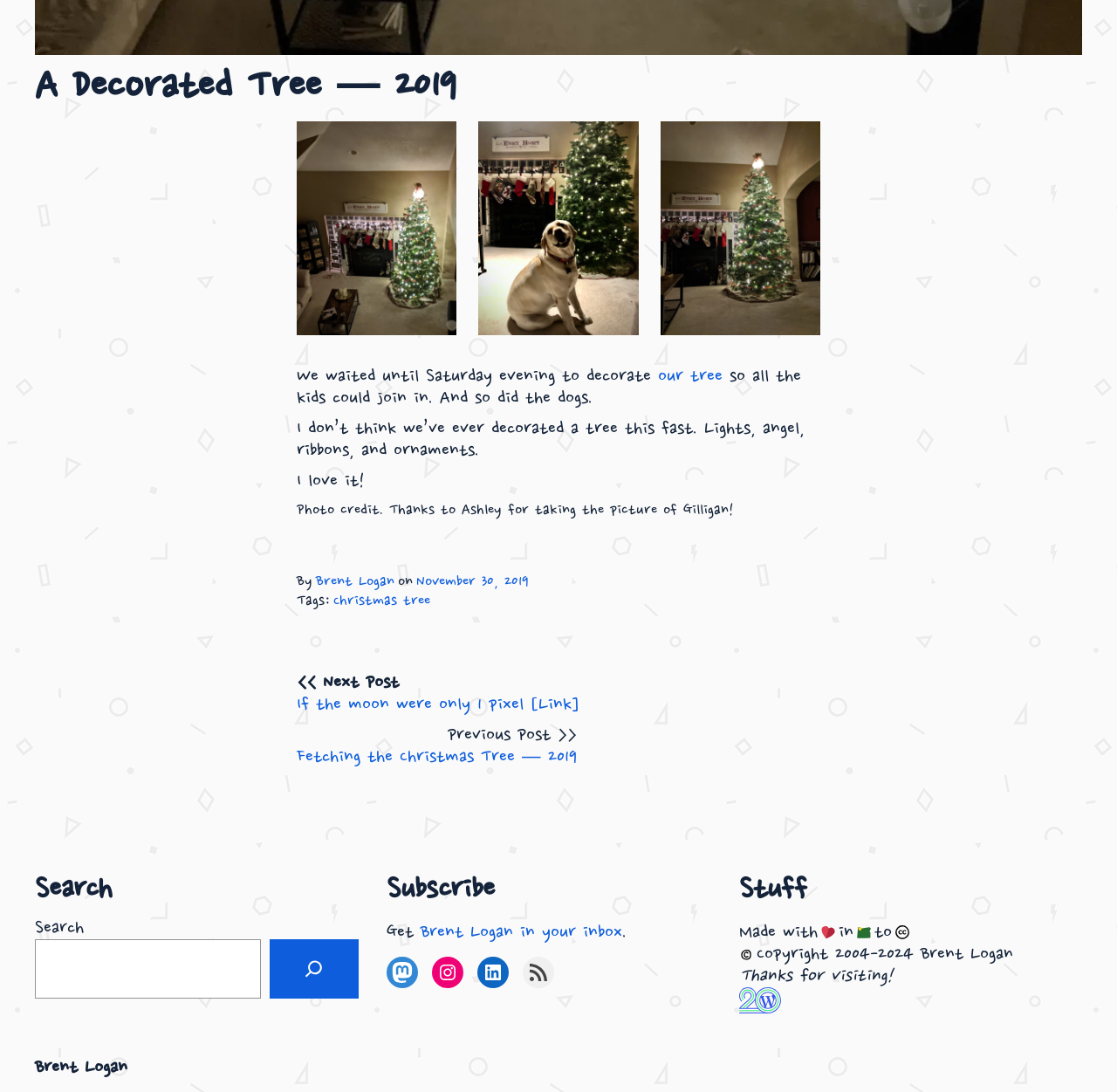What is the title of the blog post?
Look at the image and respond with a one-word or short phrase answer.

A Decorated Tree — 2019